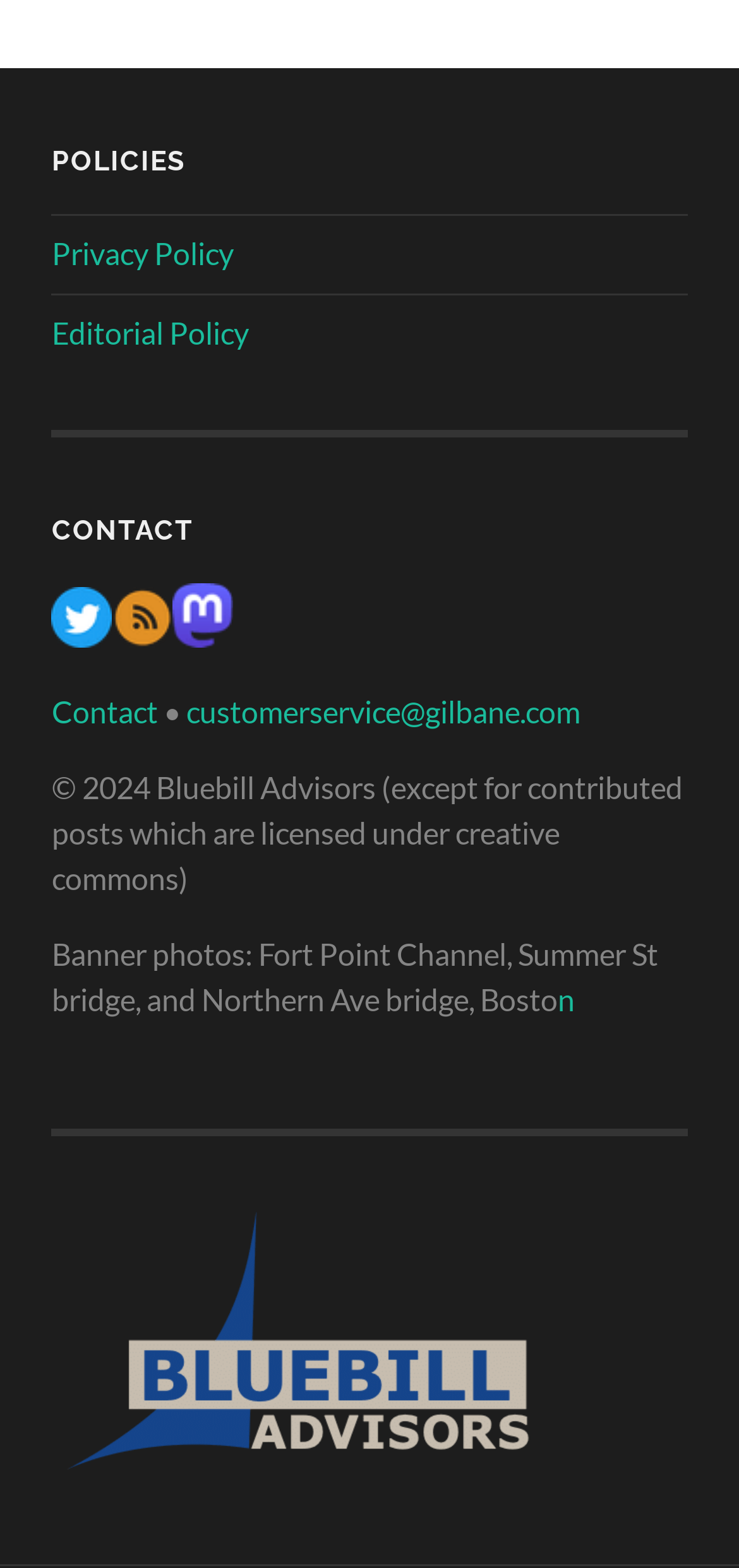What is the name of the company behind the website?
Based on the visual details in the image, please answer the question thoroughly.

At the bottom of the webpage, I found a link with the text 'Bluebill Advisors Inc logo', which suggests that the company behind the website is Bluebill Advisors Inc.